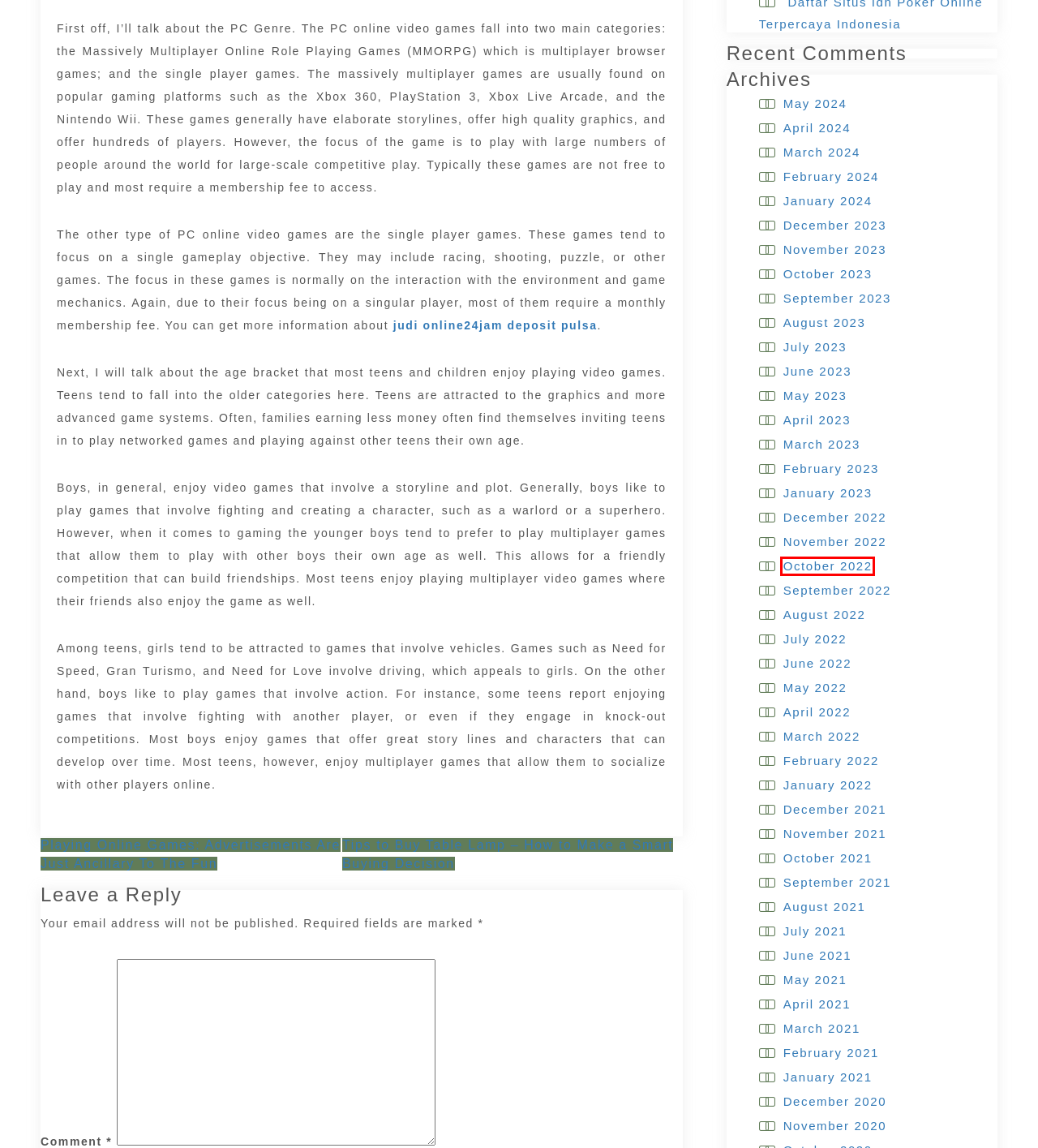You see a screenshot of a webpage with a red bounding box surrounding an element. Pick the webpage description that most accurately represents the new webpage after interacting with the element in the red bounding box. The options are:
A. January 2021 – Nwtrange Complexeis
B. February 2022 – Nwtrange Complexeis
C. November 2021 – Nwtrange Complexeis
D. November 2022 – Nwtrange Complexeis
E. October 2022 – Nwtrange Complexeis
F. January 2023 – Nwtrange Complexeis
G. May 2024 – Nwtrange Complexeis
H. March 2023 – Nwtrange Complexeis

E